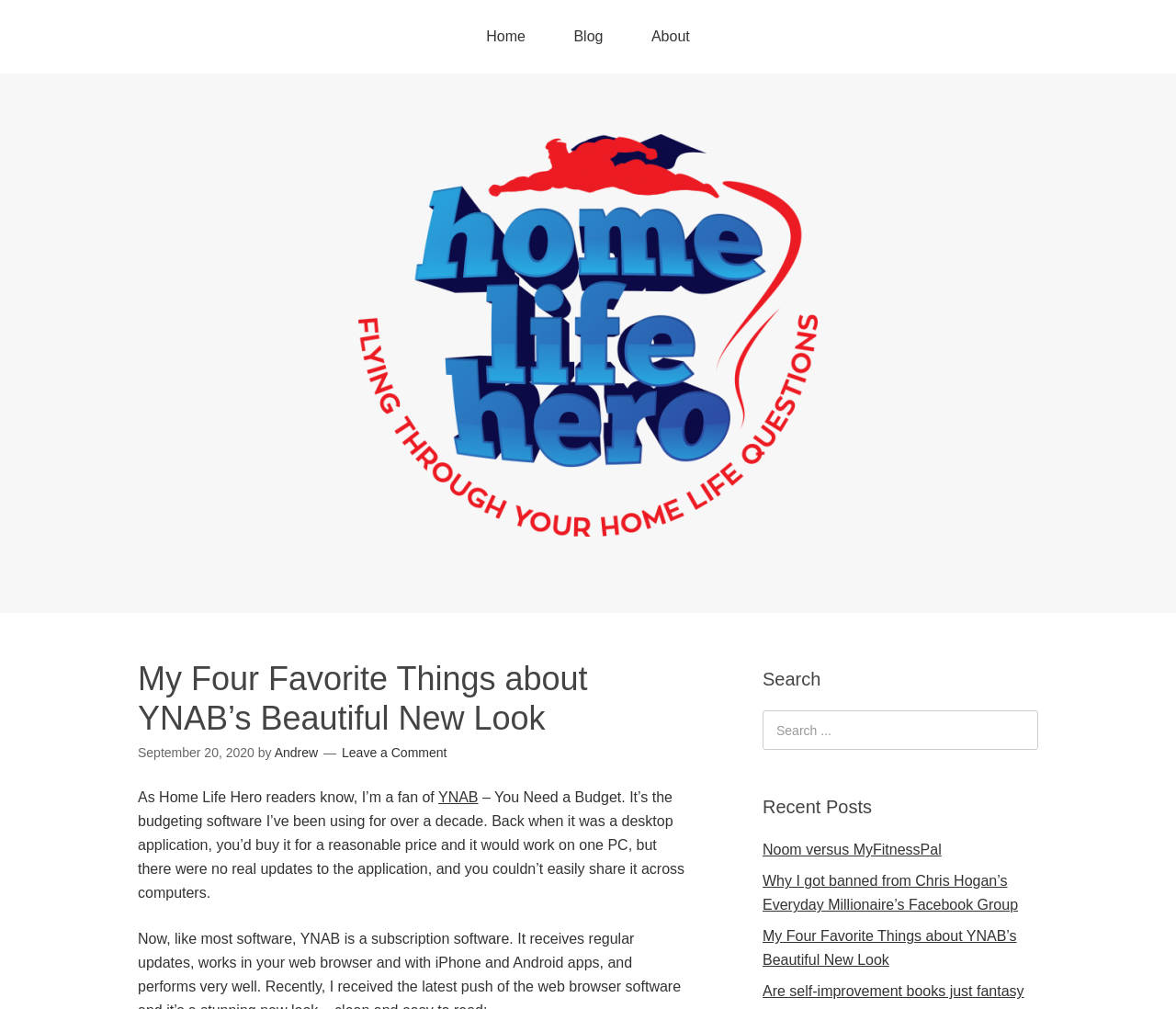Please identify the coordinates of the bounding box that should be clicked to fulfill this instruction: "search for something".

[0.648, 0.704, 0.883, 0.743]